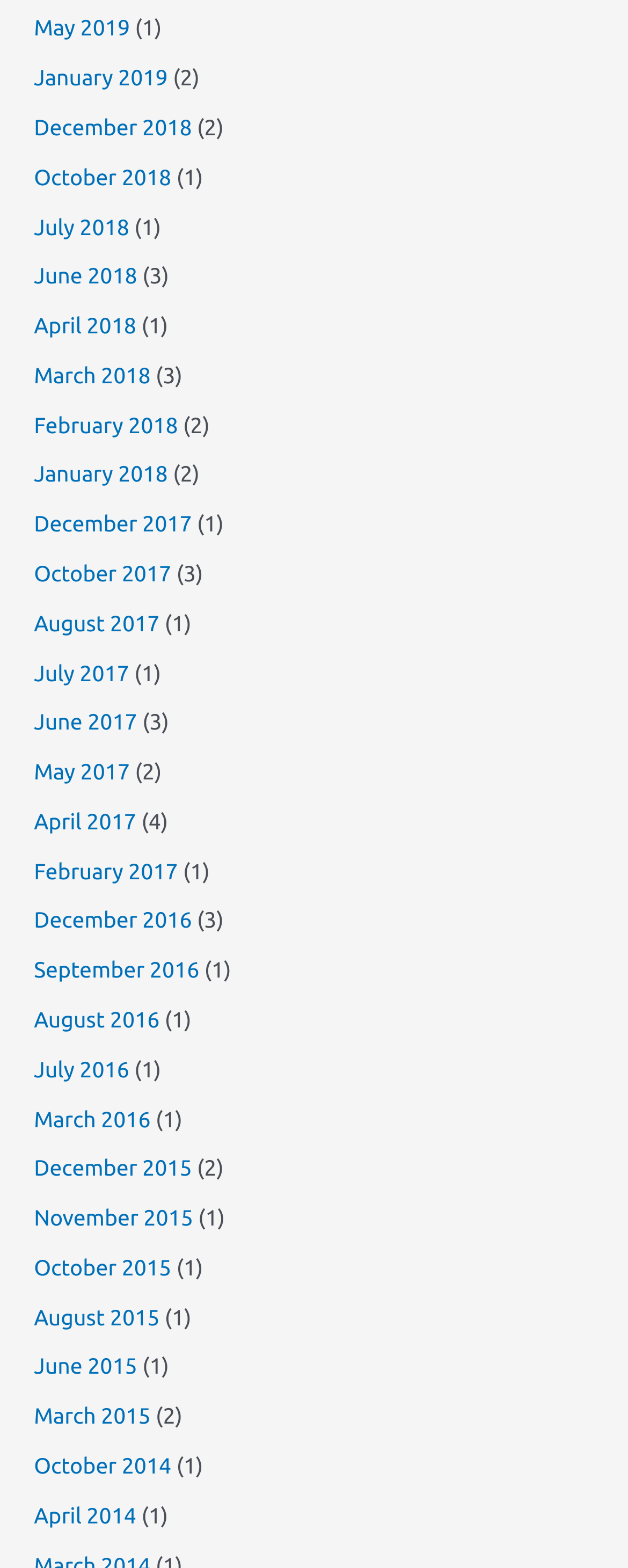How many months are available in 2018? Examine the screenshot and reply using just one word or a brief phrase.

12